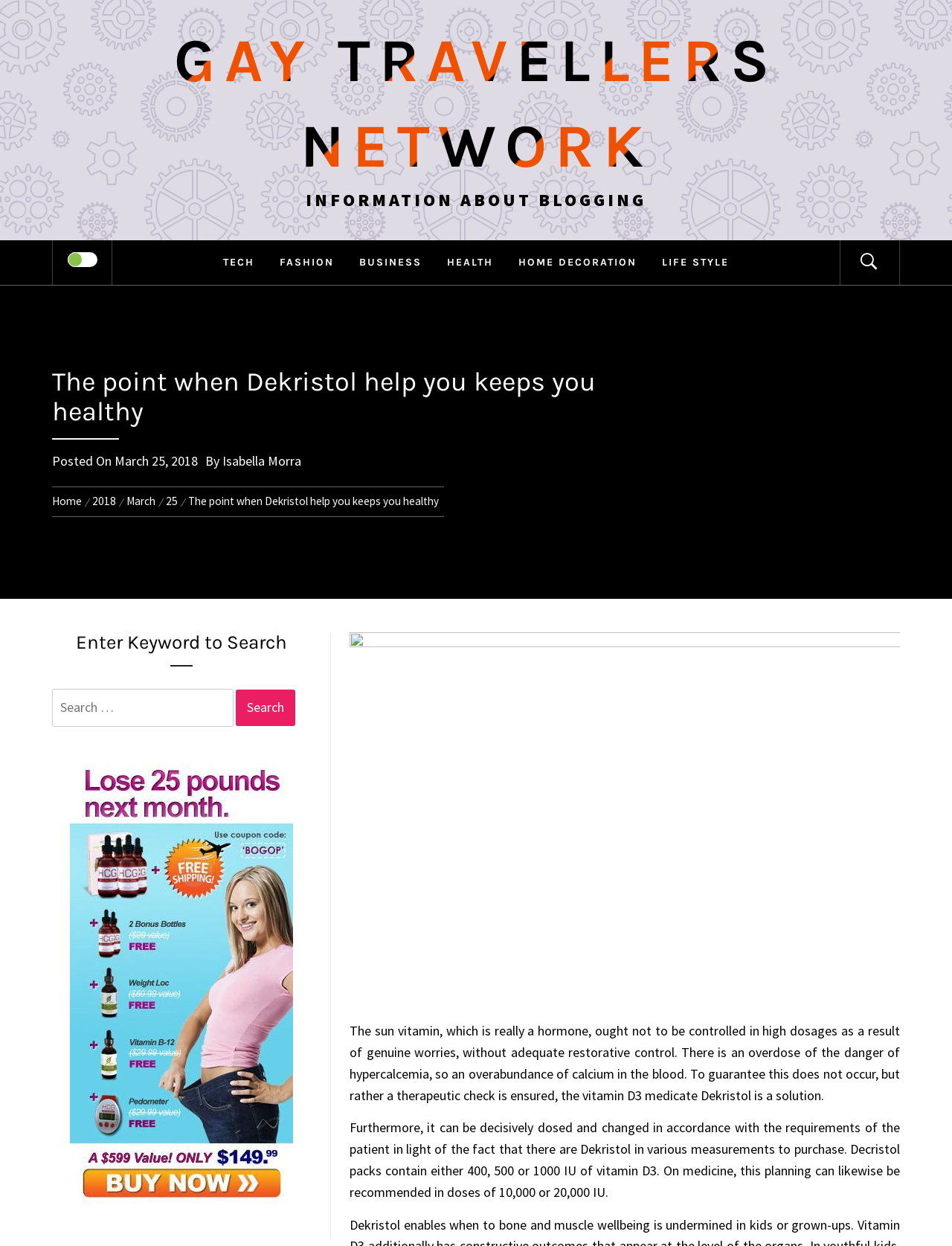Provide a one-word or short-phrase answer to the question:
What is the purpose of the Dekristol medicate?

To prevent overdose of vitamin D3